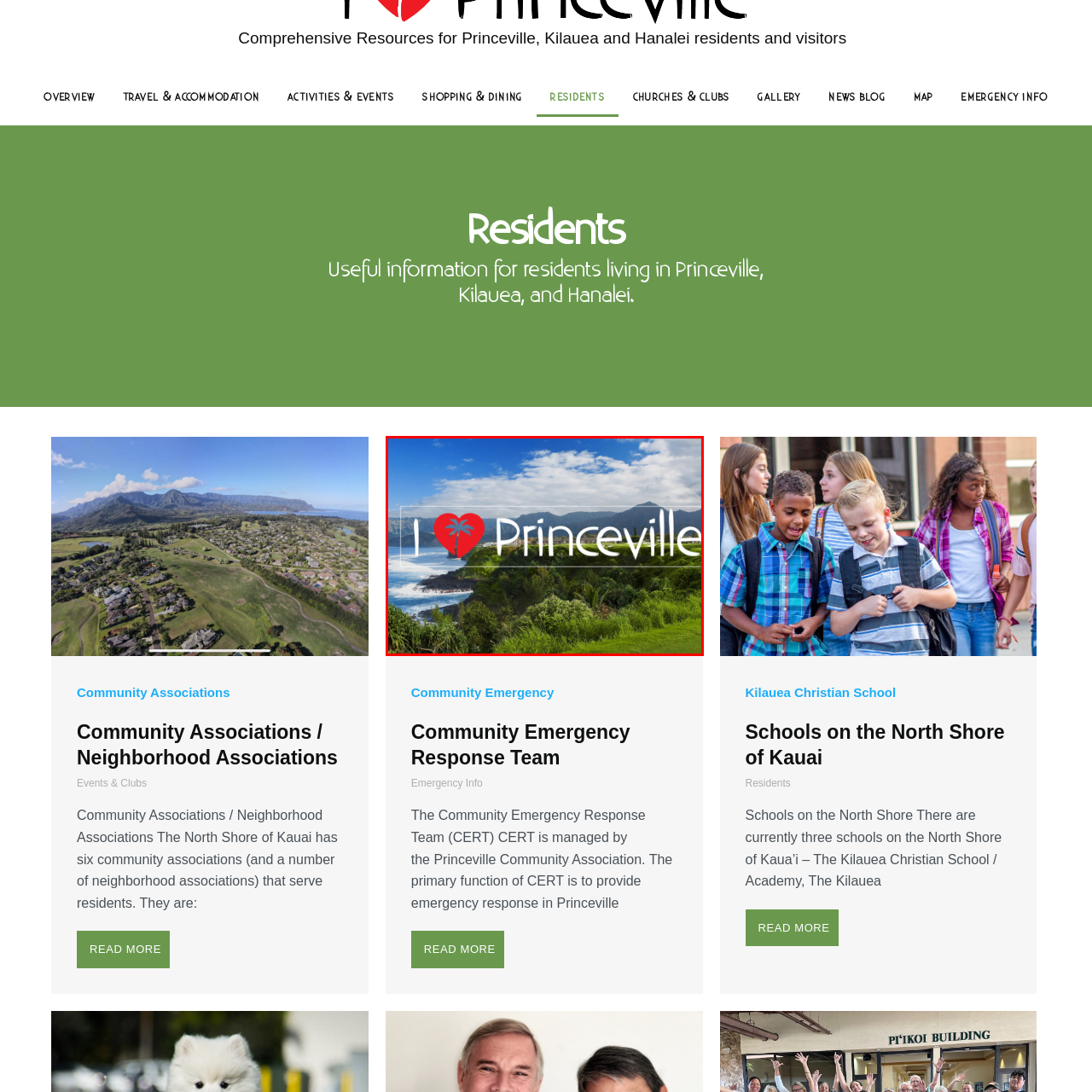Thoroughly describe the contents of the picture within the red frame.

The image showcases a breathtaking landscape of Princeville, featuring lush greenery and dramatic coastal views. The foreground is adorned with vibrant vegetation, while the background reveals a striking coastline meeting the ocean, under a clear blue sky marked by wispy clouds. Overlaying this picturesque scene is the text "I ❤️ Princeville," which highlights the community's charm and appeal, accented by a red heart and a palm tree symbol. This visual representation captures the essence of Princeville as a beloved destination for both residents and visitors, inviting everyone to appreciate its natural beauty and vibrant community spirit.